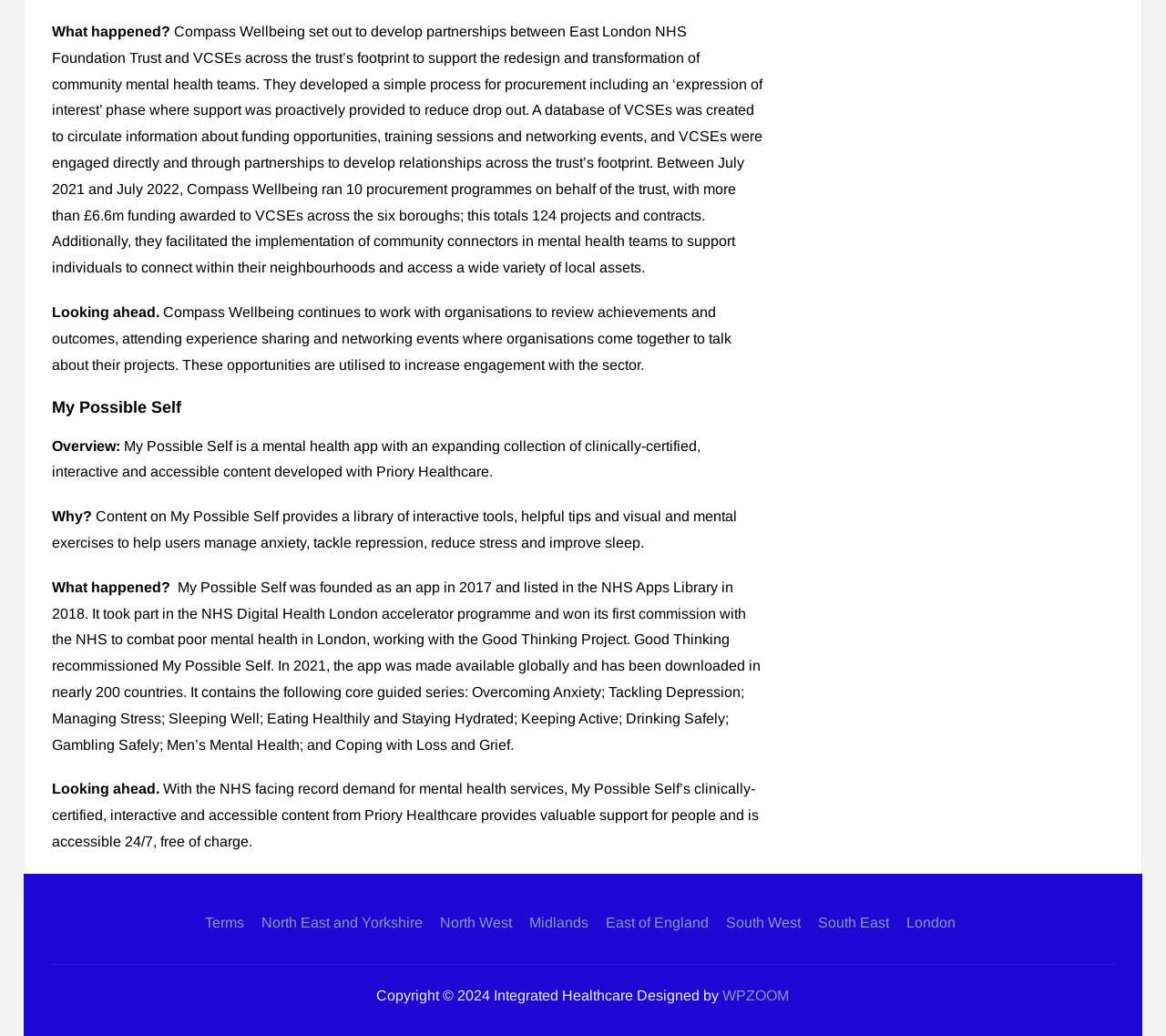Specify the bounding box coordinates of the region I need to click to perform the following instruction: "Check the website's copyright information". The coordinates must be four float numbers in the range of 0 to 1, i.e., [left, top, right, bottom].

[0.323, 0.953, 0.543, 0.968]